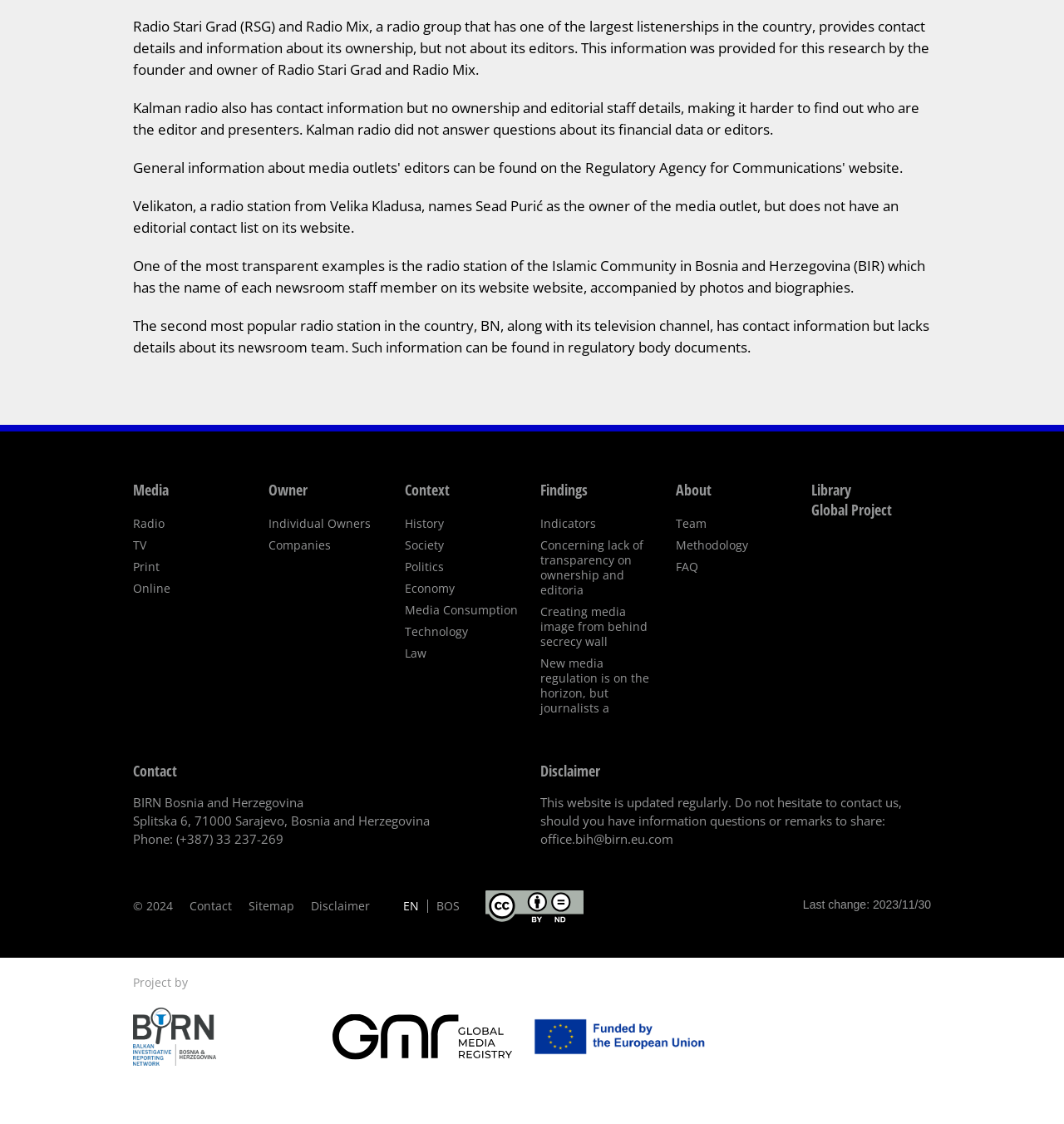What is the copyright year of this website?
From the screenshot, provide a brief answer in one word or phrase.

2024